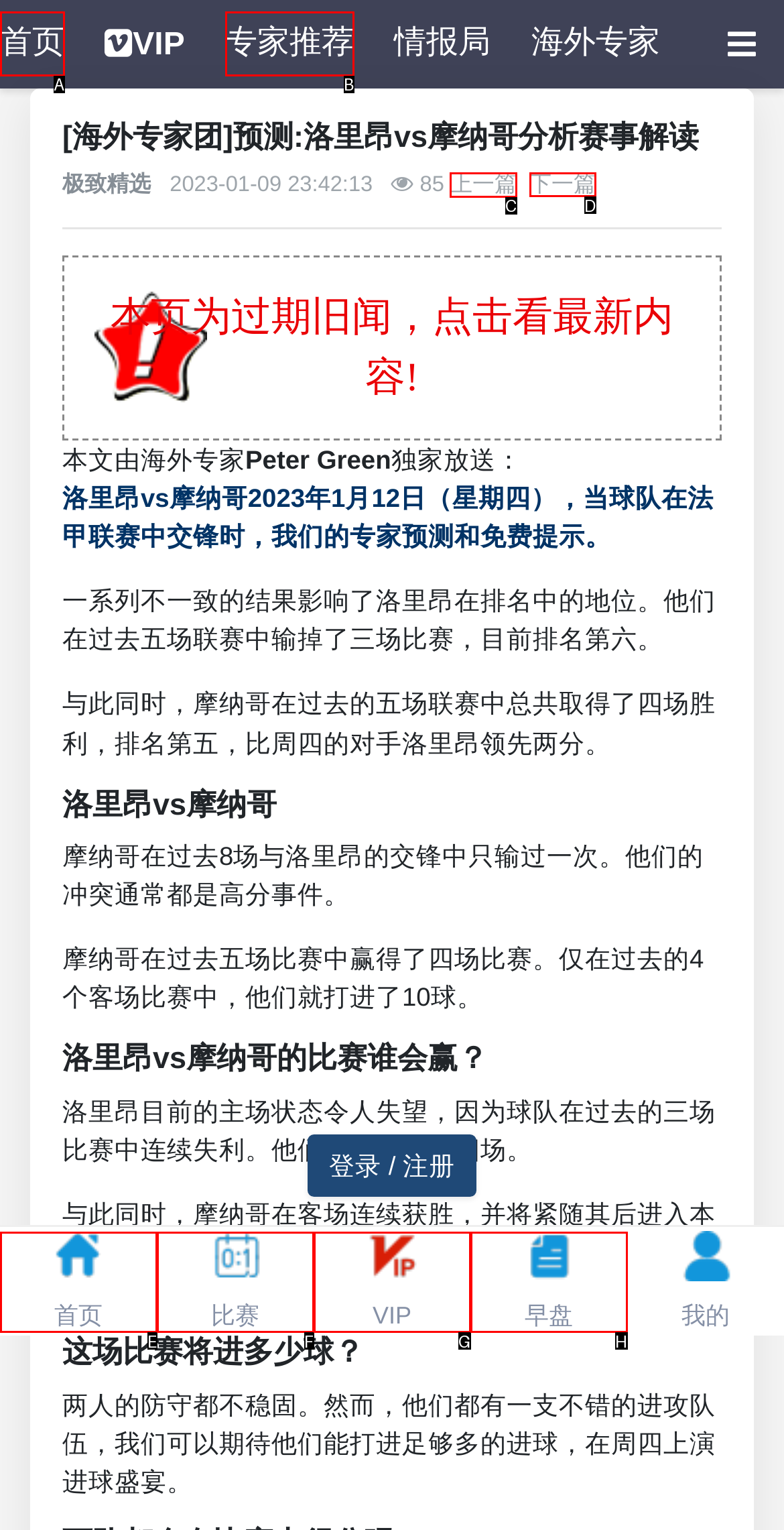Select the appropriate HTML element to click on to finish the task: view previous article.
Answer with the letter corresponding to the selected option.

C